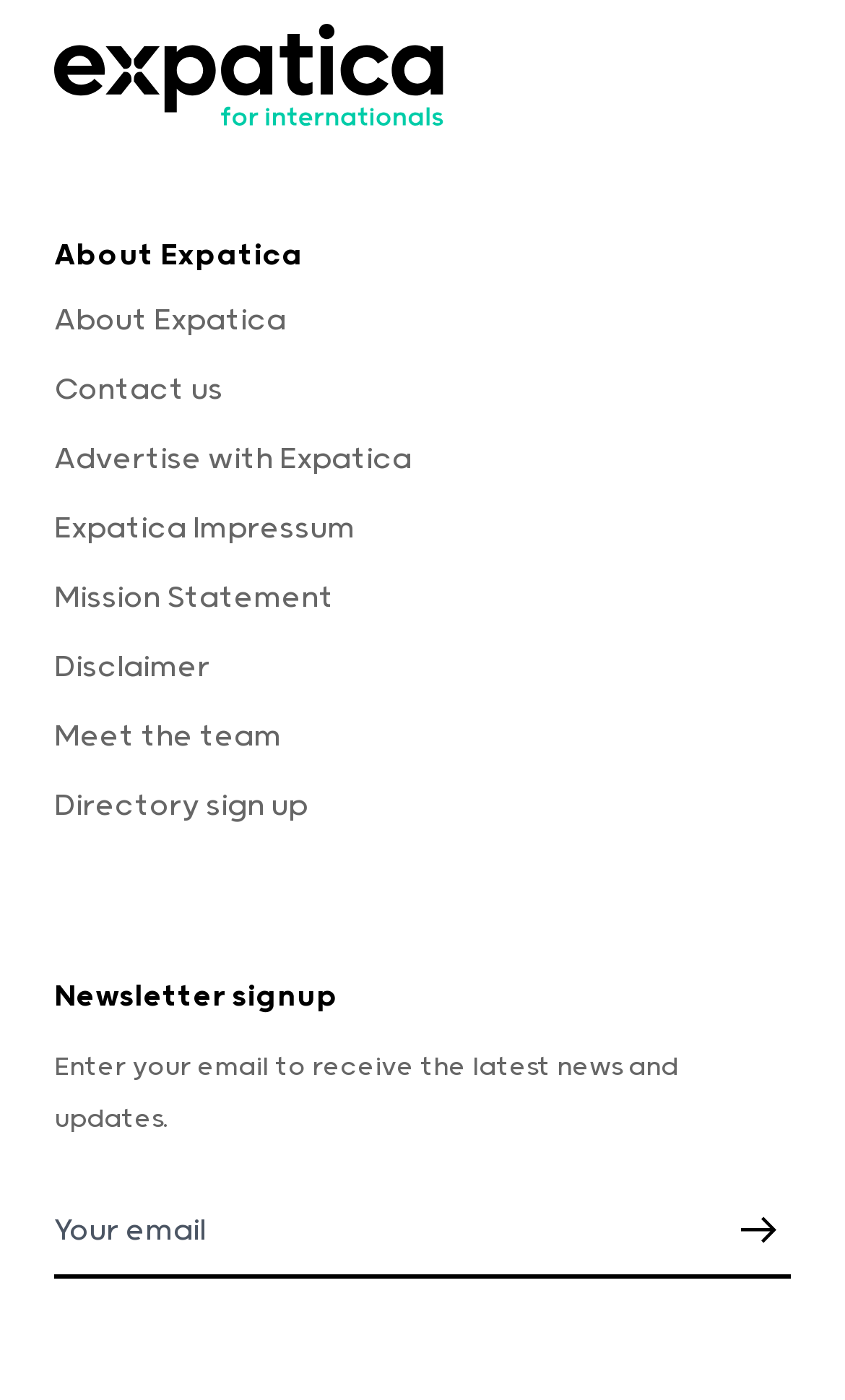Highlight the bounding box coordinates of the region I should click on to meet the following instruction: "Enter your email".

[0.064, 0.86, 0.876, 0.898]